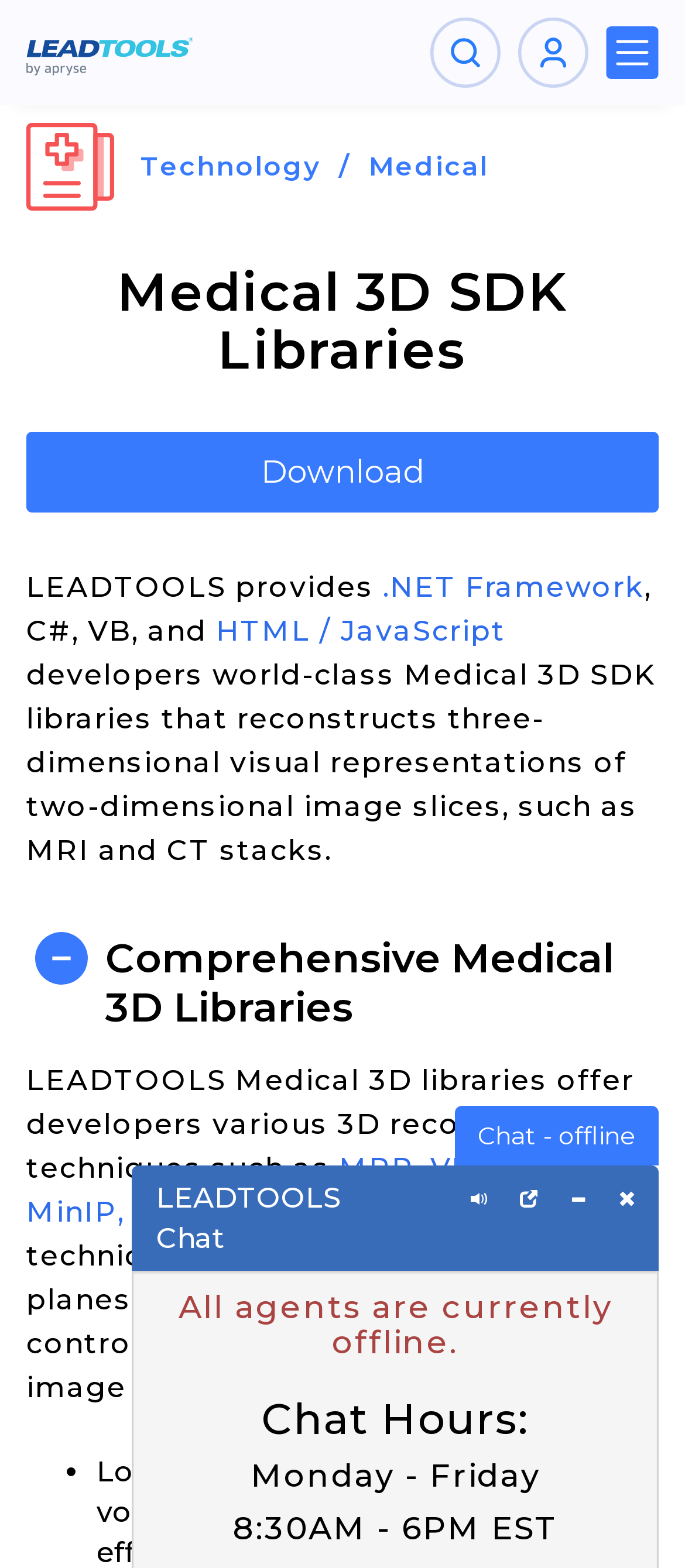Identify the bounding box of the HTML element described as: "Medical".

[0.538, 0.095, 0.713, 0.116]